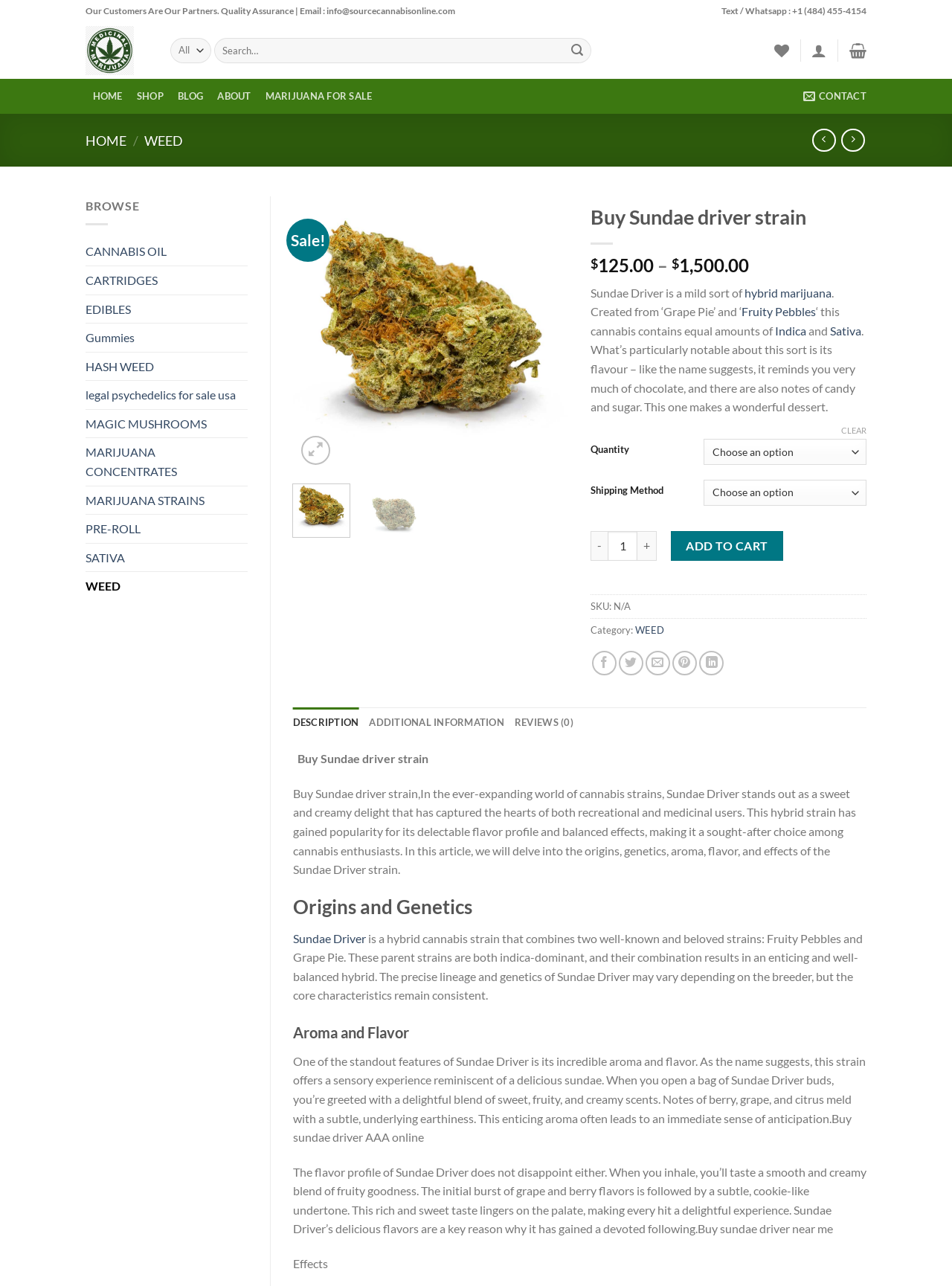Kindly provide the bounding box coordinates of the section you need to click on to fulfill the given instruction: "Click on the Wishlist button".

[0.557, 0.159, 0.588, 0.181]